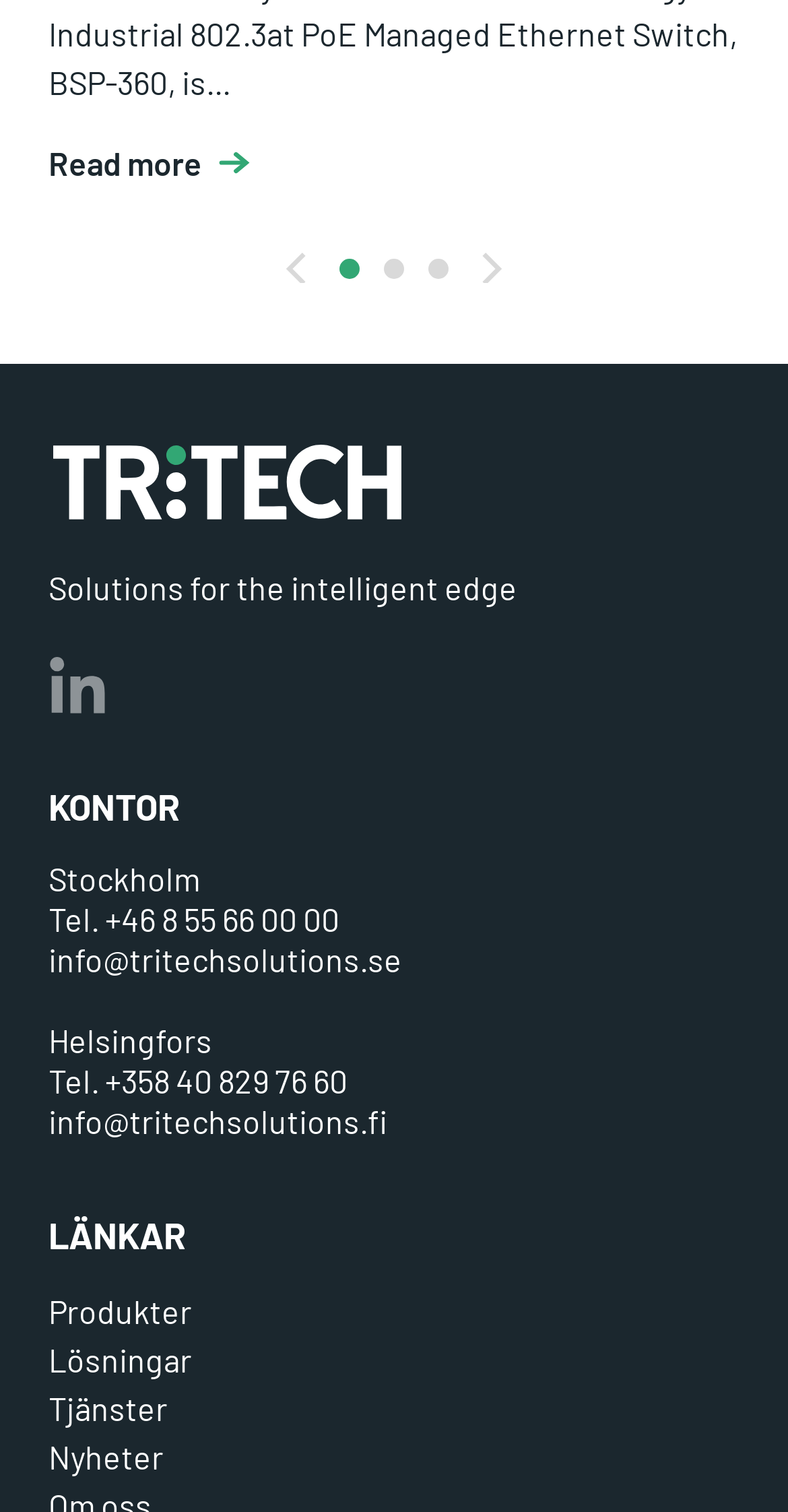Based on the image, please elaborate on the answer to the following question:
How many slides are available?

I counted the number of 'View slide' buttons, which are 3, indicating that there are 3 slides available.